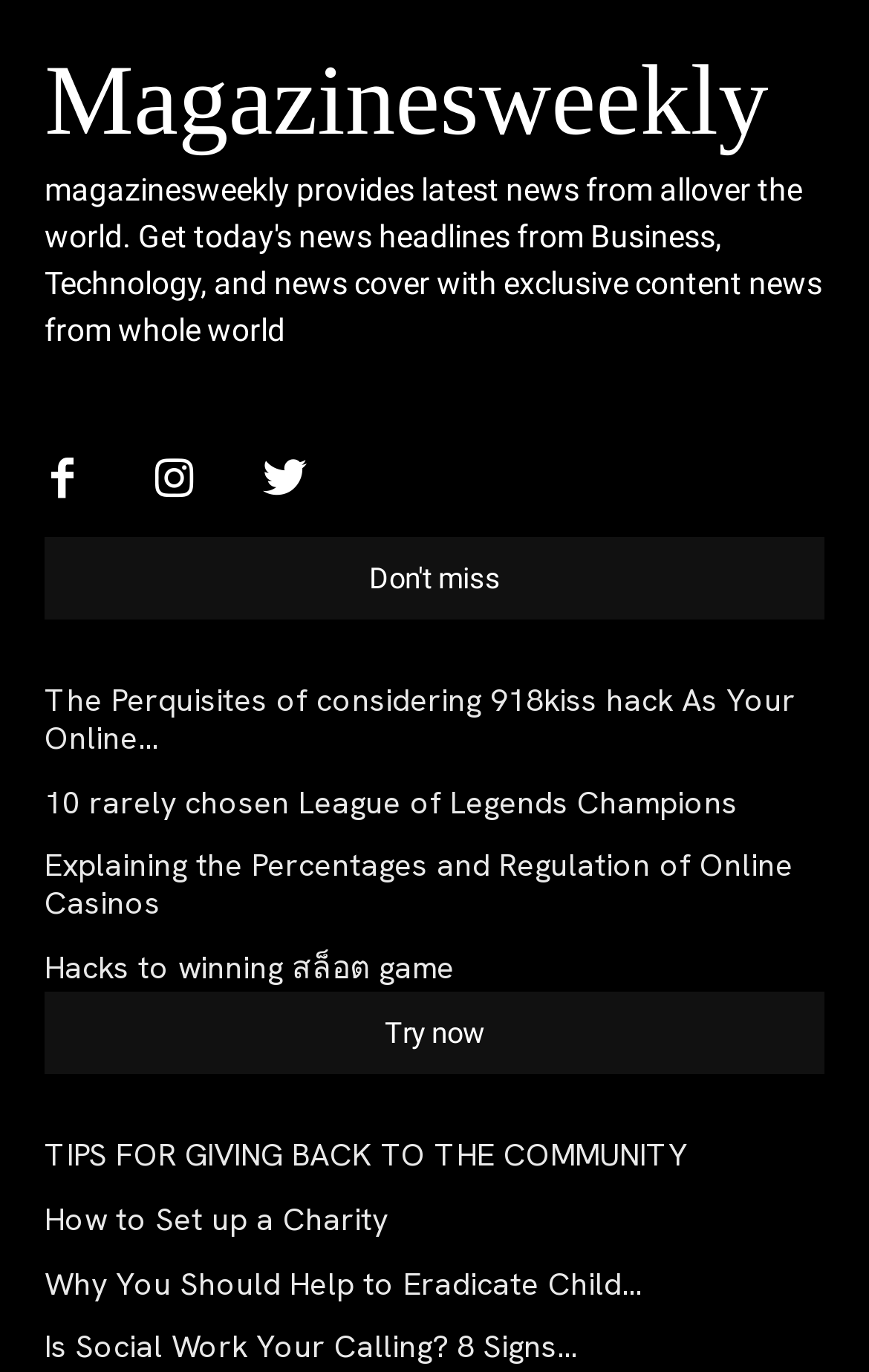Highlight the bounding box coordinates of the element you need to click to perform the following instruction: "Learn about 'Hacks to winning สล็อต game'."

[0.051, 0.69, 0.523, 0.72]